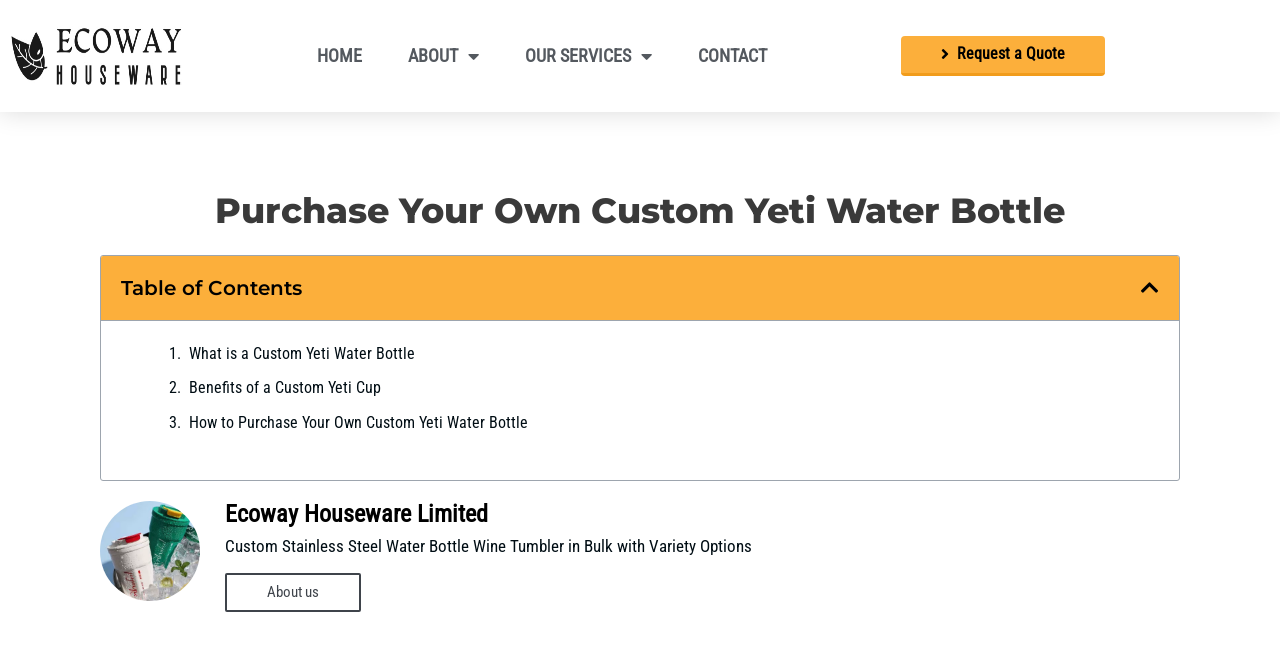What is the type of product mentioned?
Could you please answer the question thoroughly and with as much detail as possible?

I found the type of product mentioned by looking at the static text 'Custom Stainless Steel Water Bottle Wine Tumbler in Bulk with Variety Options'. This text seems to be describing the type of product that the website is offering.